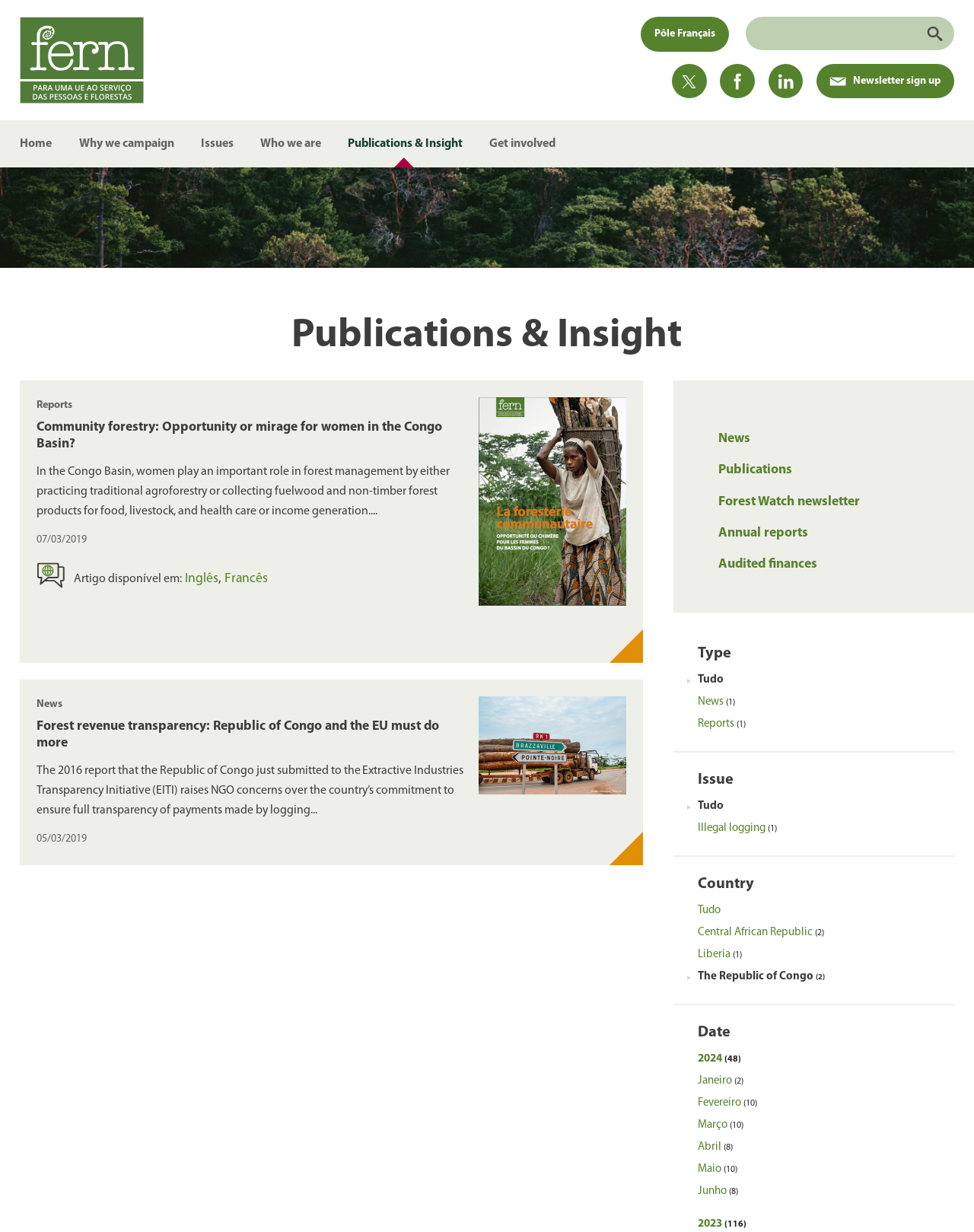Find and provide the bounding box coordinates for the UI element described here: "Sixtine Millot". The coordinates should be given as four float numbers between 0 and 1: [left, top, right, bottom].

None